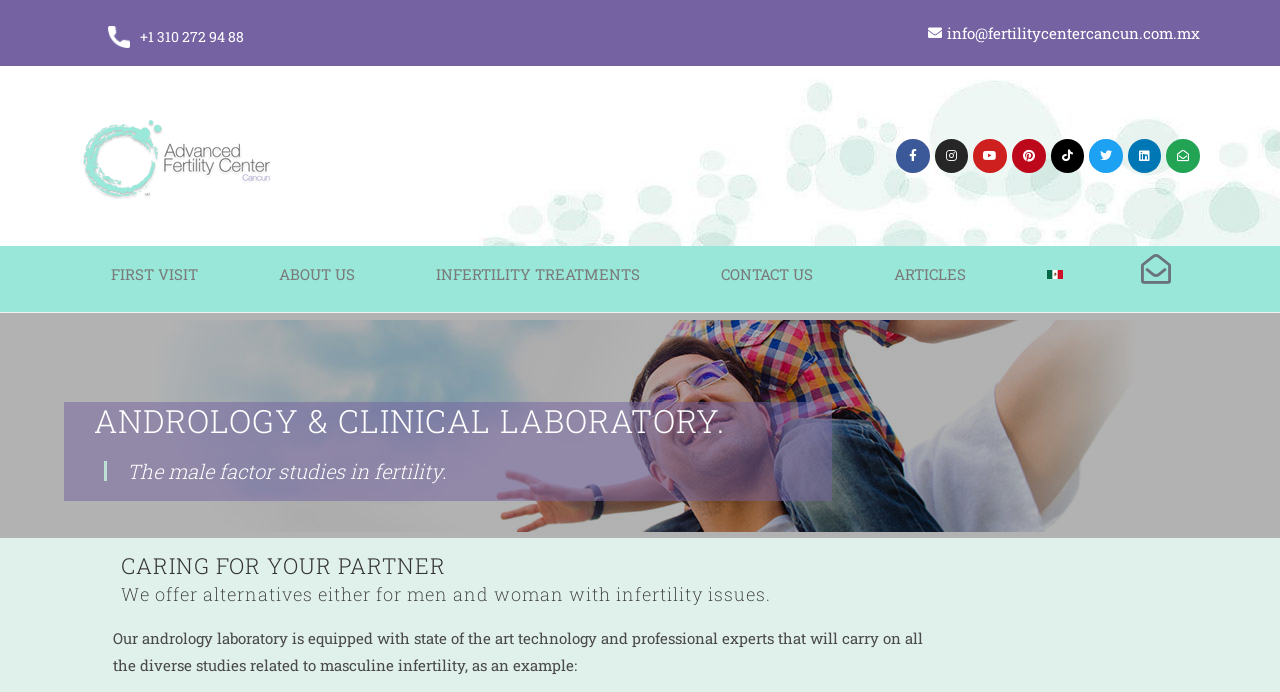Please identify the bounding box coordinates of the clickable area that will fulfill the following instruction: "Send an email". The coordinates should be in the format of four float numbers between 0 and 1, i.e., [left, top, right, bottom].

[0.441, 0.028, 0.937, 0.067]